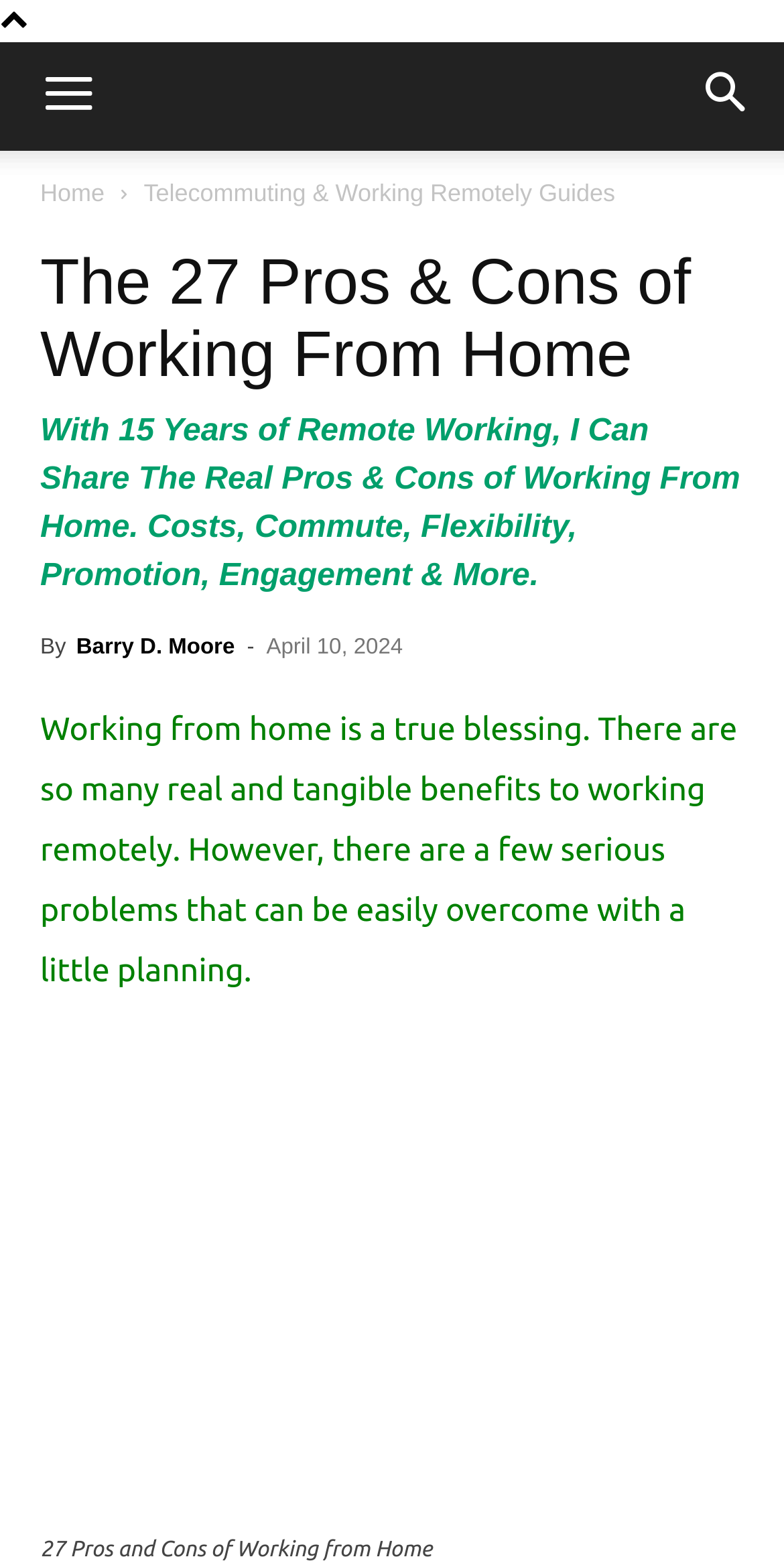Using the information in the image, give a detailed answer to the following question: How many pros and cons of working from home are discussed in the article?

The number of pros and cons can be found in the image caption, which says '27 Pros and Cons of Working from Home'.